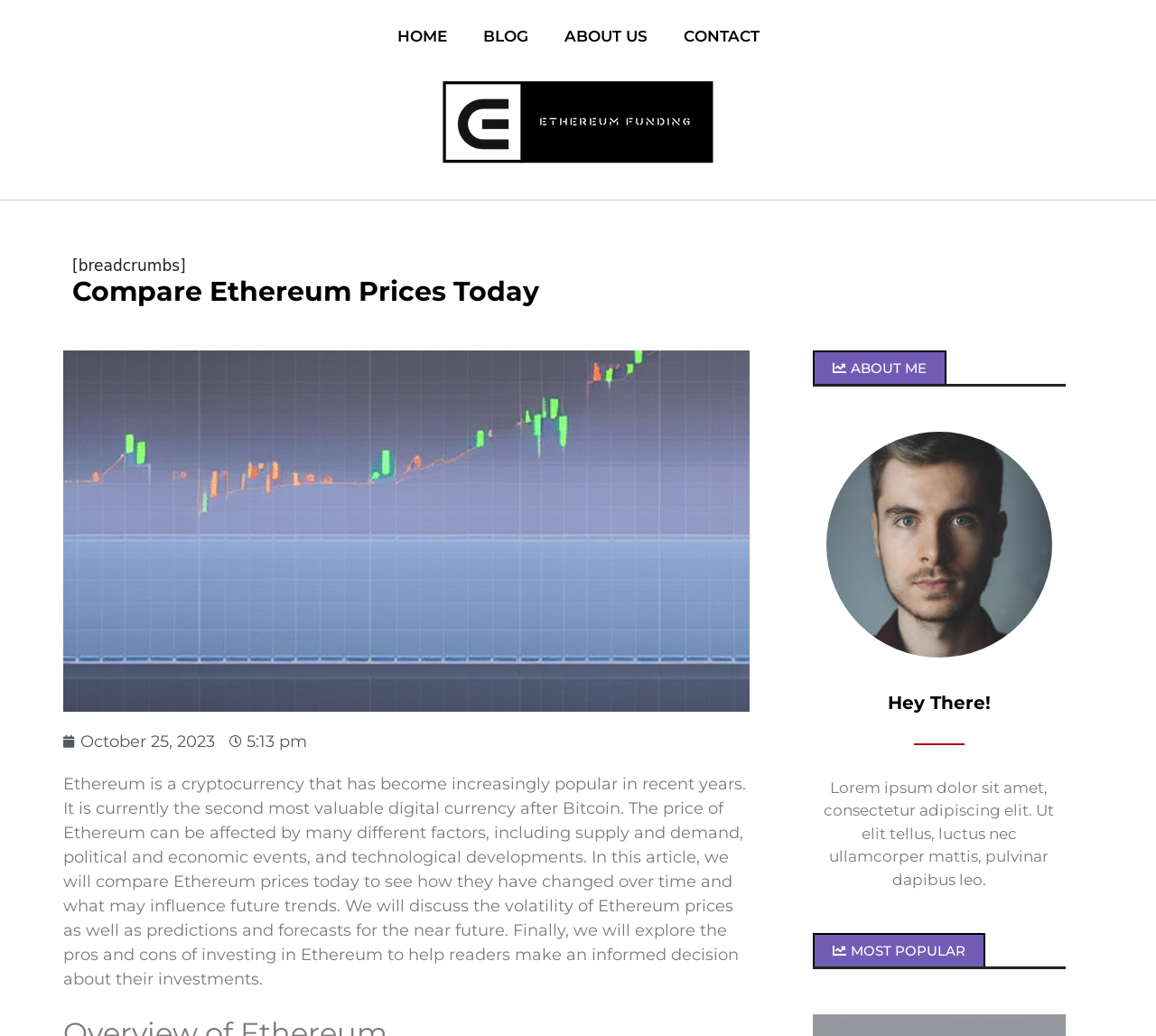Please identify the bounding box coordinates of the element that needs to be clicked to execute the following command: "go to home page". Provide the bounding box using four float numbers between 0 and 1, formatted as [left, top, right, bottom].

[0.343, 0.015, 0.386, 0.055]